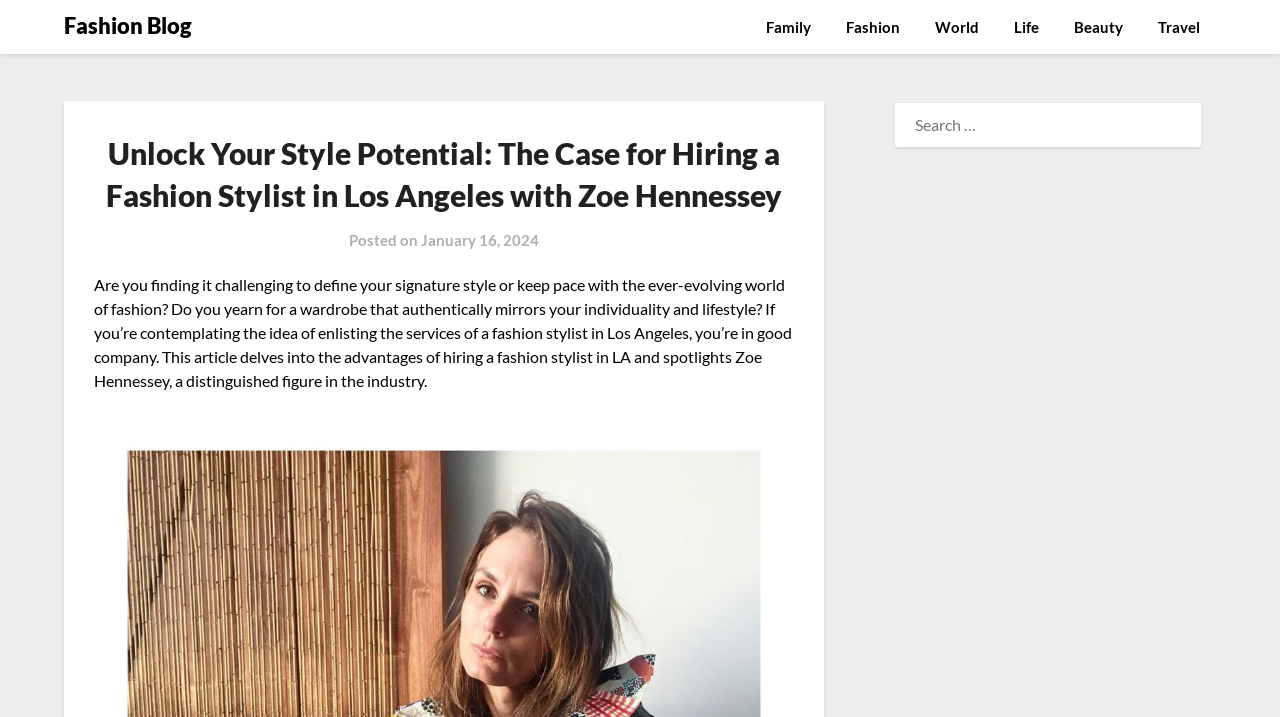Locate the primary headline on the webpage and provide its text.

Unlock Your Style Potential: The Case for Hiring a Fashion Stylist in Los Angeles with Zoe Hennessey